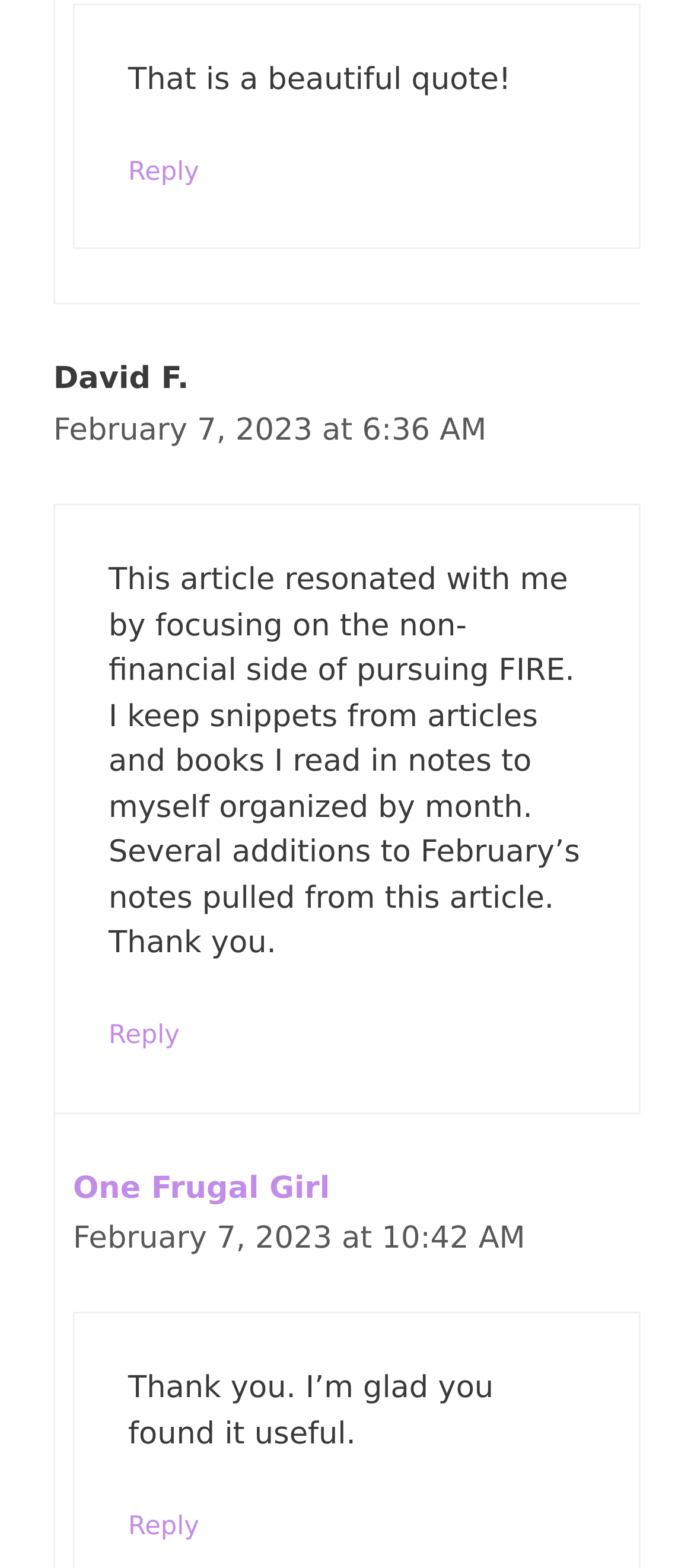How many comments are there?
Respond with a short answer, either a single word or a phrase, based on the image.

3